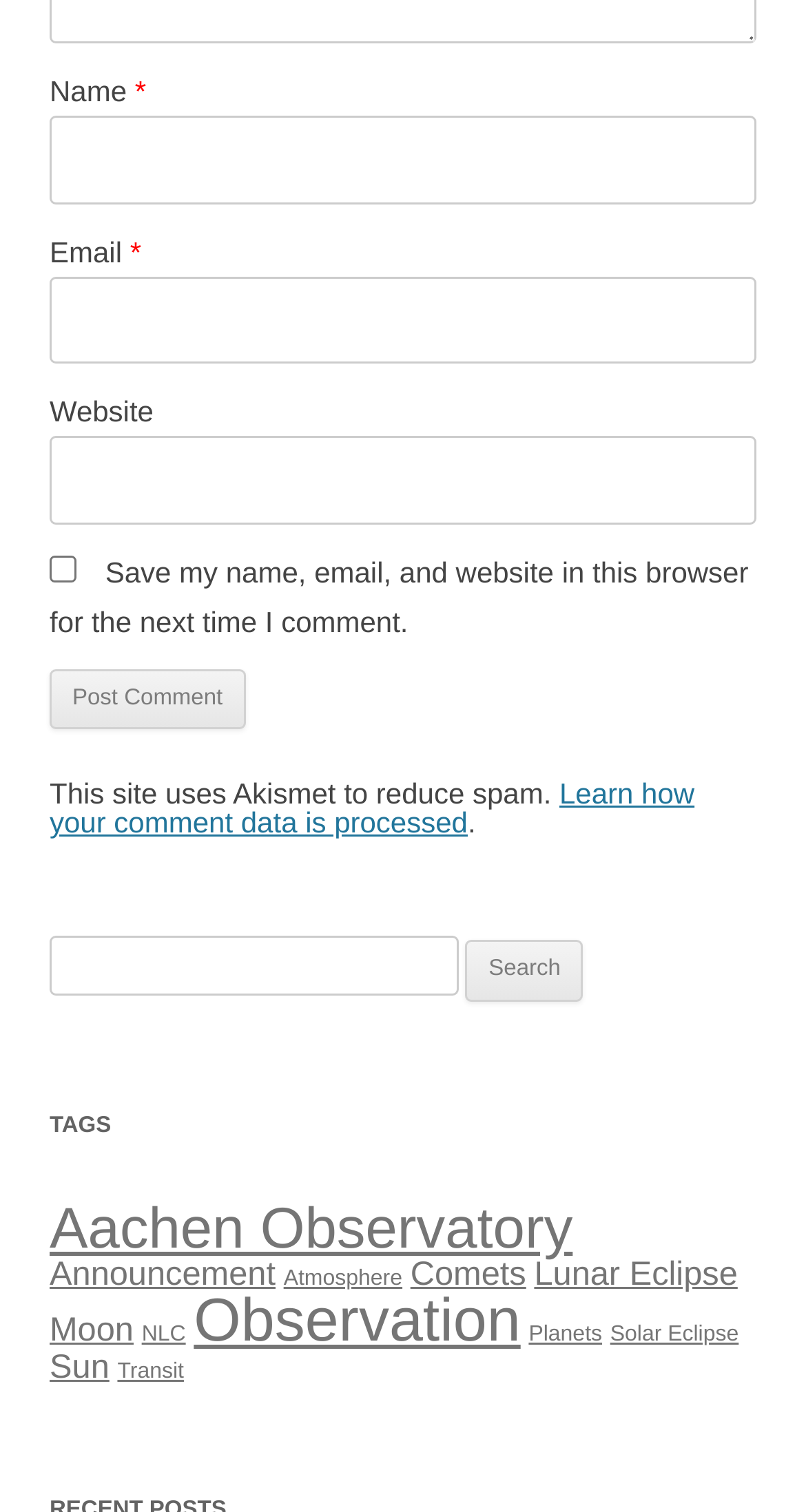How many links are under the 'TAGS' heading?
Using the information from the image, provide a comprehensive answer to the question.

The 'TAGS' heading is located near the bottom of the webpage, and below it are 12 links labeled with various tags such as 'Aachen Observatory', 'Announcement', 'Atmosphere', and so on.